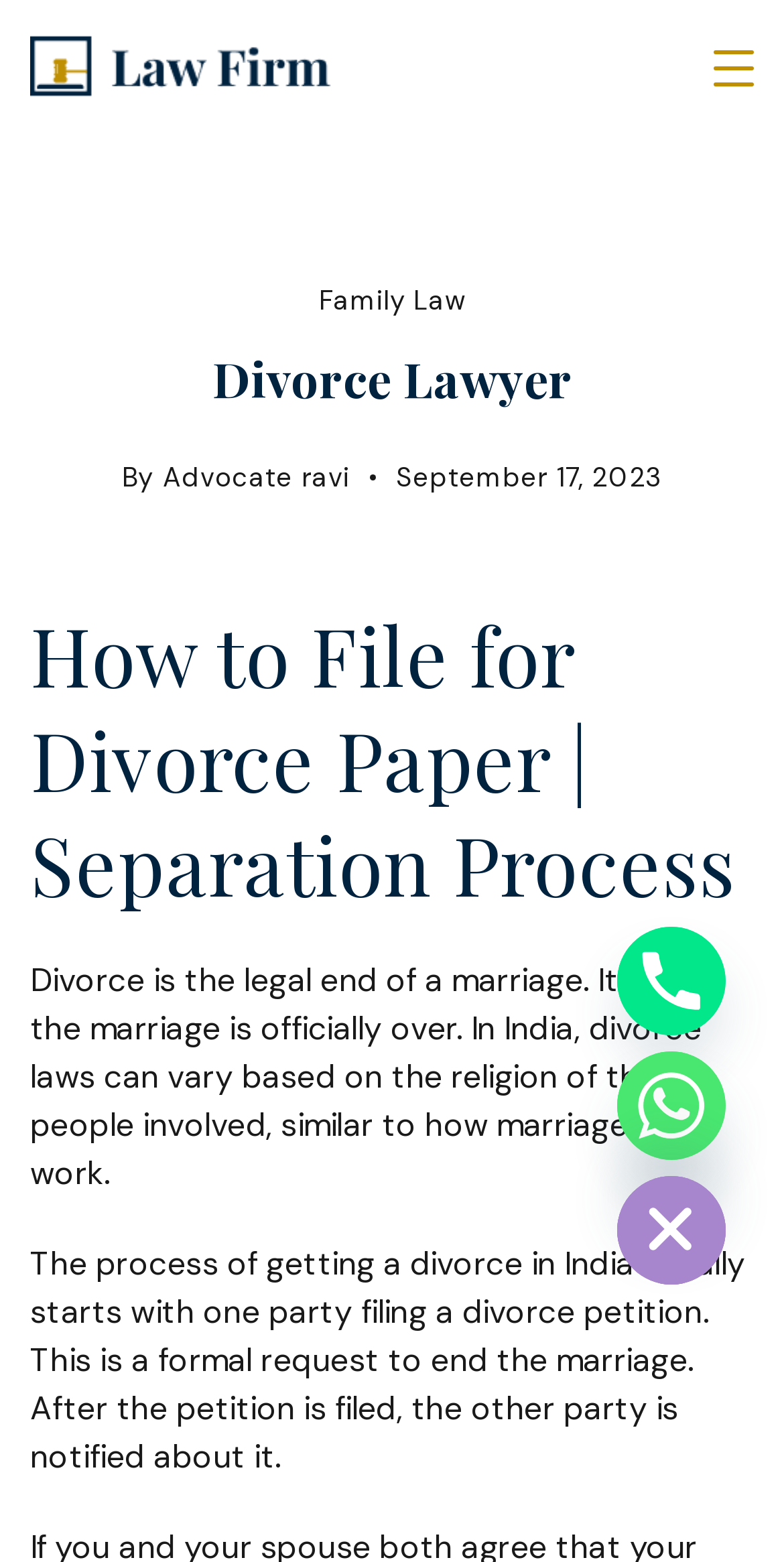Locate the bounding box coordinates of the area where you should click to accomplish the instruction: "Open the Law Firm link".

[0.462, 0.054, 0.612, 0.154]